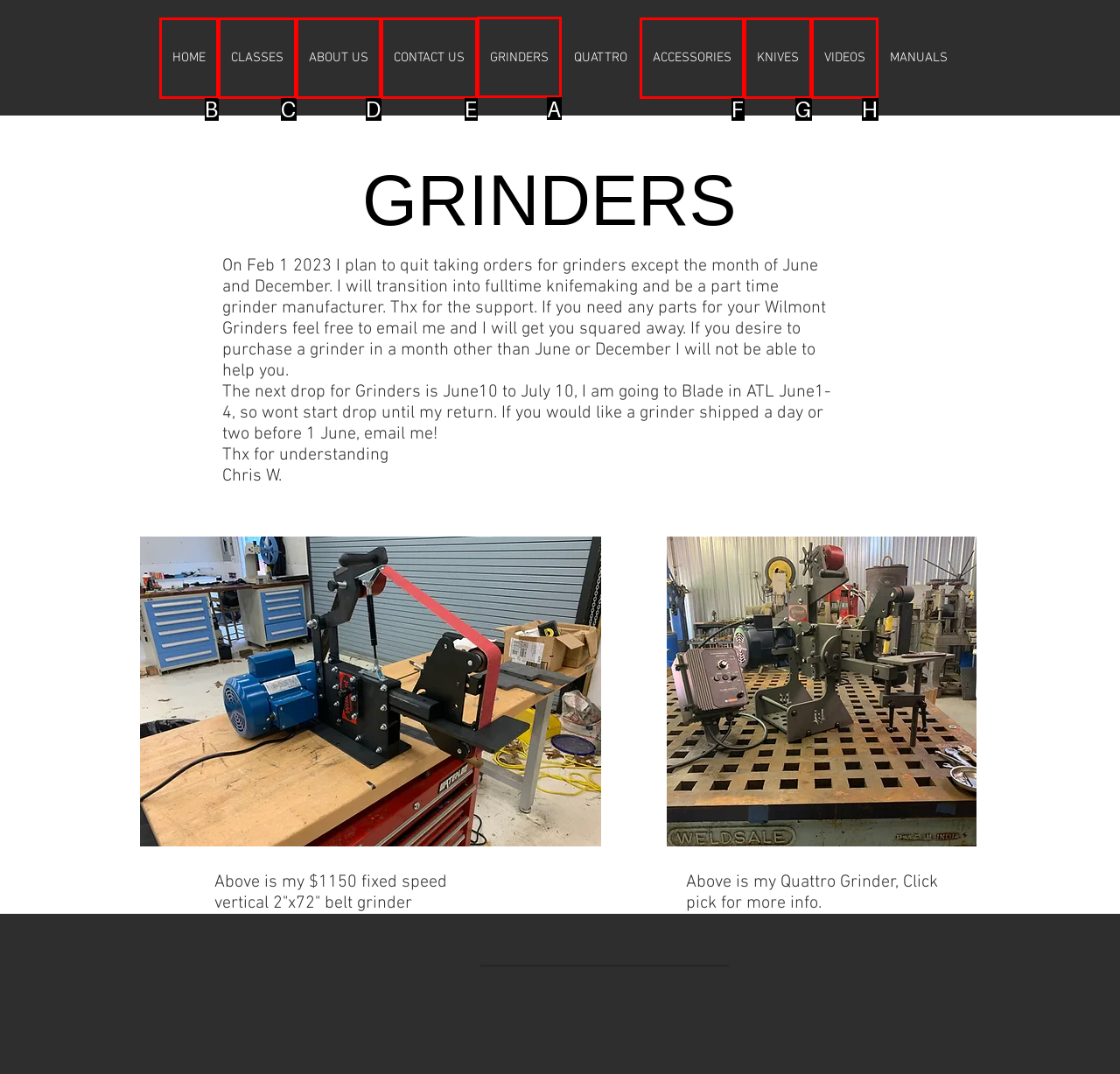Based on the choices marked in the screenshot, which letter represents the correct UI element to perform the task: Click GRINDERS?

A